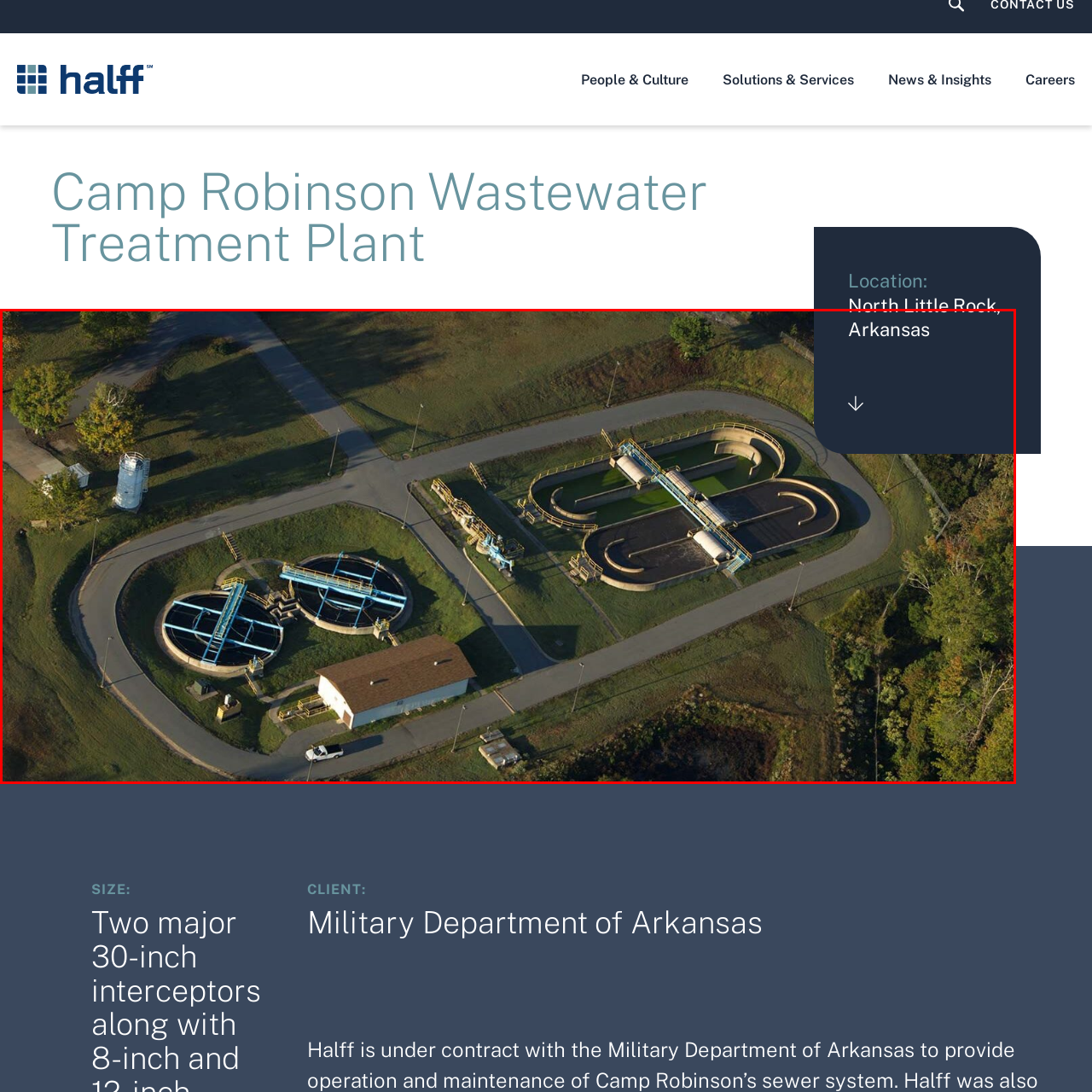What is the purpose of the facility?  
Observe the image highlighted by the red bounding box and supply a detailed response derived from the visual information in the image.

The purpose of the facility can be inferred from the caption, which describes the layout as being designed for efficient wastewater processing, emphasizing the plant's important role in local water management.